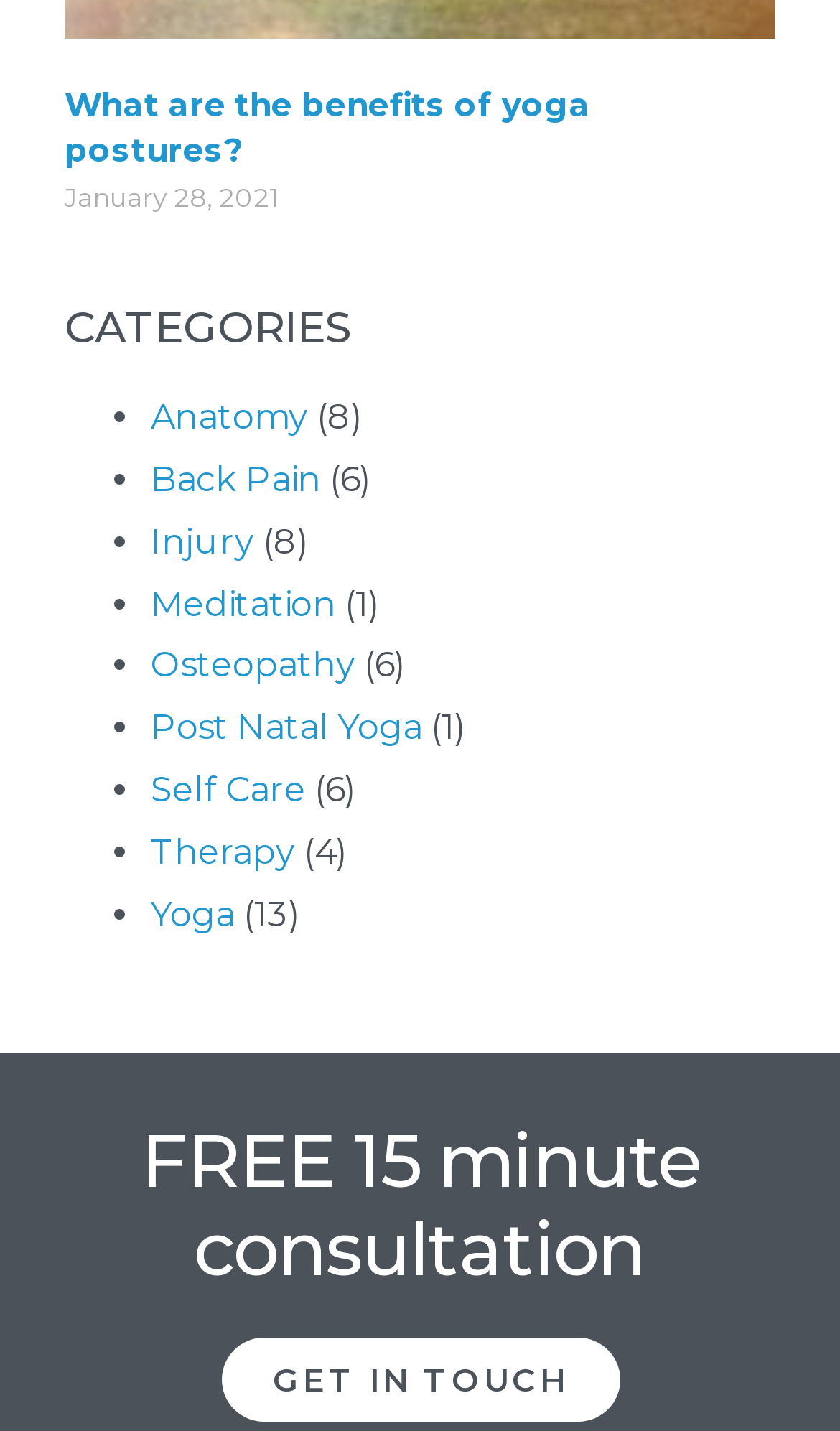Identify the bounding box coordinates of the clickable section necessary to follow the following instruction: "Click on 'What are the benefits of yoga postures?'". The coordinates should be presented as four float numbers from 0 to 1, i.e., [left, top, right, bottom].

[0.077, 0.058, 0.703, 0.118]